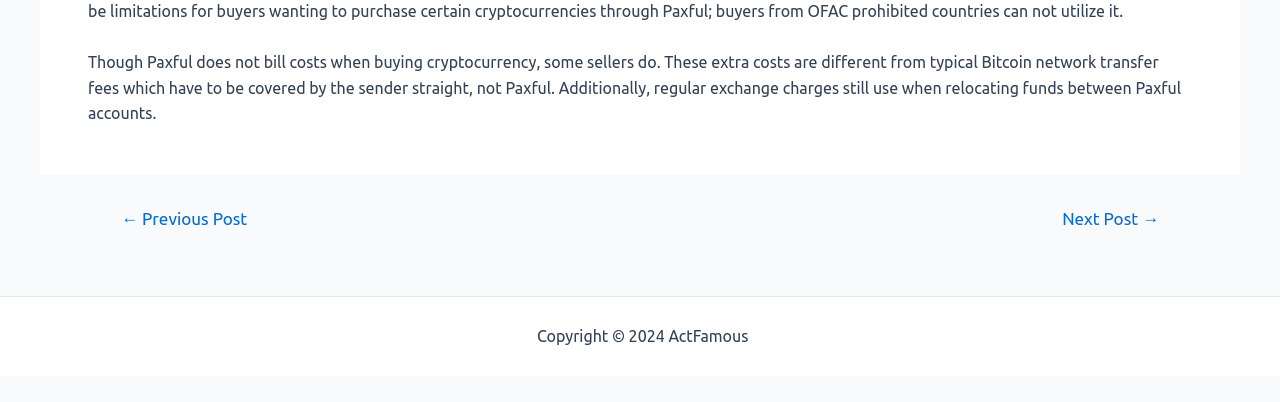Provide the bounding box coordinates of the HTML element this sentence describes: "last »". The bounding box coordinates consist of four float numbers between 0 and 1, i.e., [left, top, right, bottom].

None